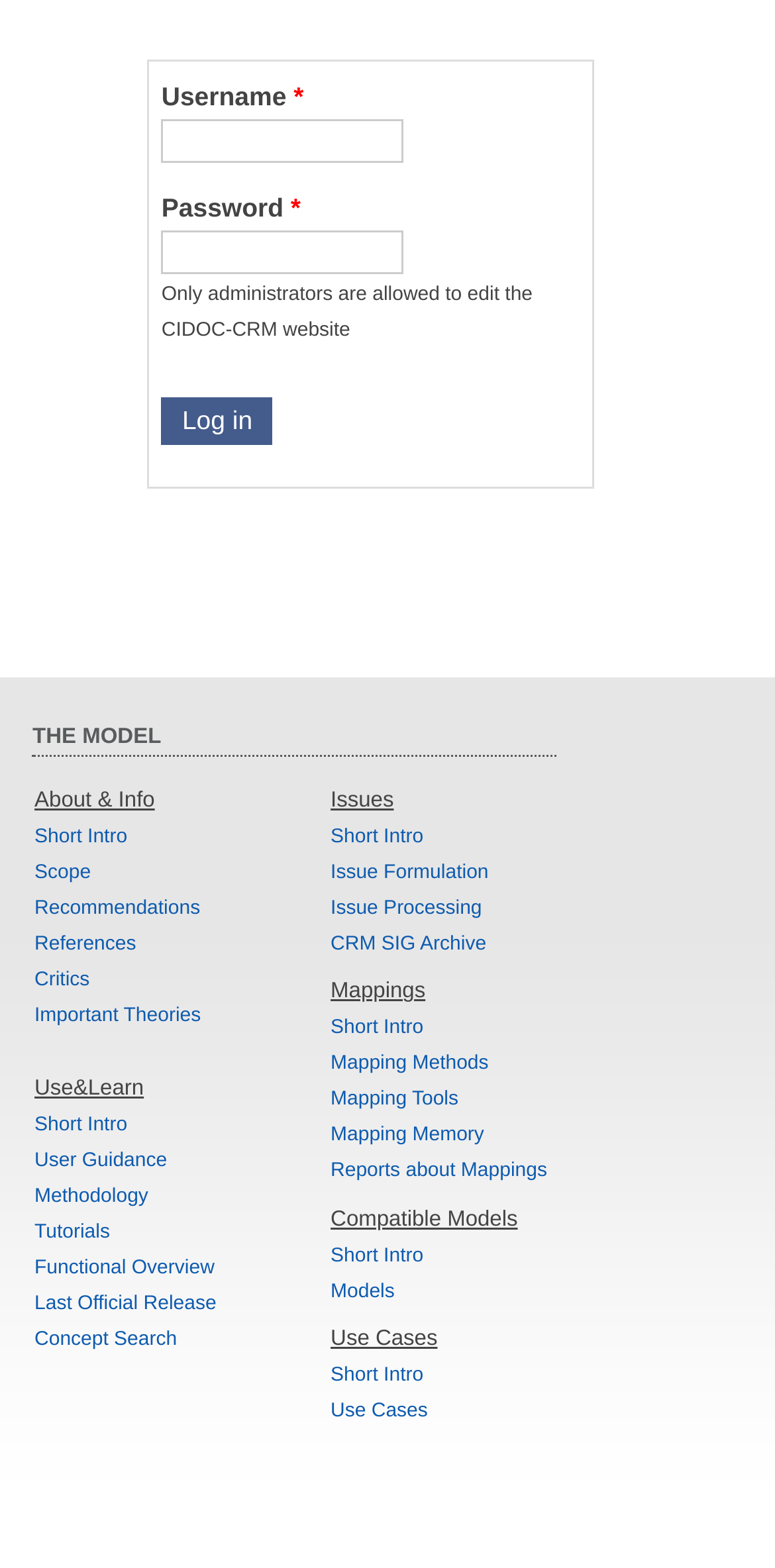Point out the bounding box coordinates of the section to click in order to follow this instruction: "Read about the model".

[0.042, 0.462, 0.208, 0.477]